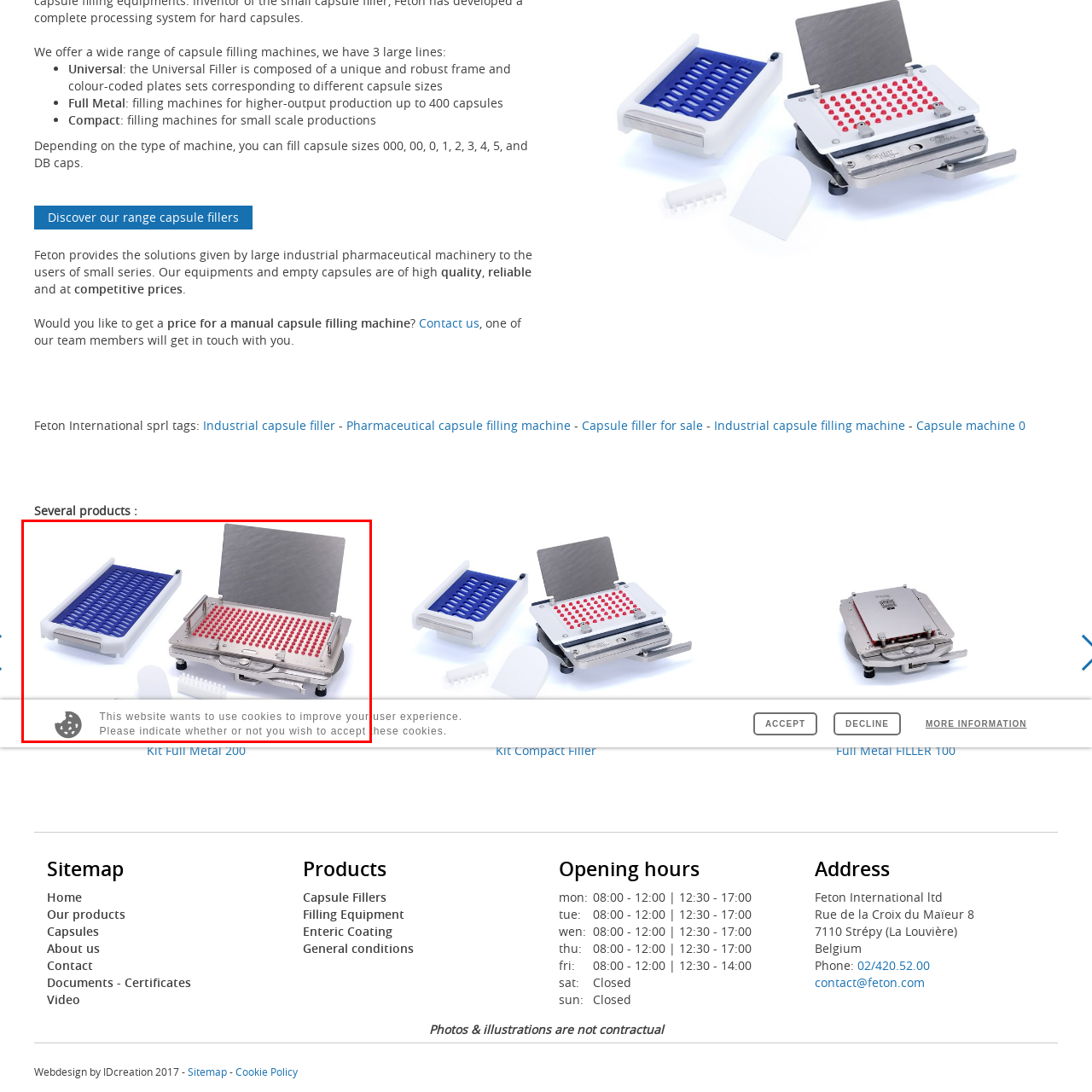Thoroughly describe the scene captured inside the red-bordered section of the image.

The image showcases a Kit Full Metal 200, a capsule filling machine designed for efficient and precise filling. On the left, there is a tray with a blue base that holds capsules securely, while on the right, a metallic filling apparatus features red caps, ready for use. This machine is constructed for reliability and high-output production, making it ideal for pharmaceutical applications. The accompanying materials emphasize that Feton provides high-quality solutions for small batch productions at competitive prices.